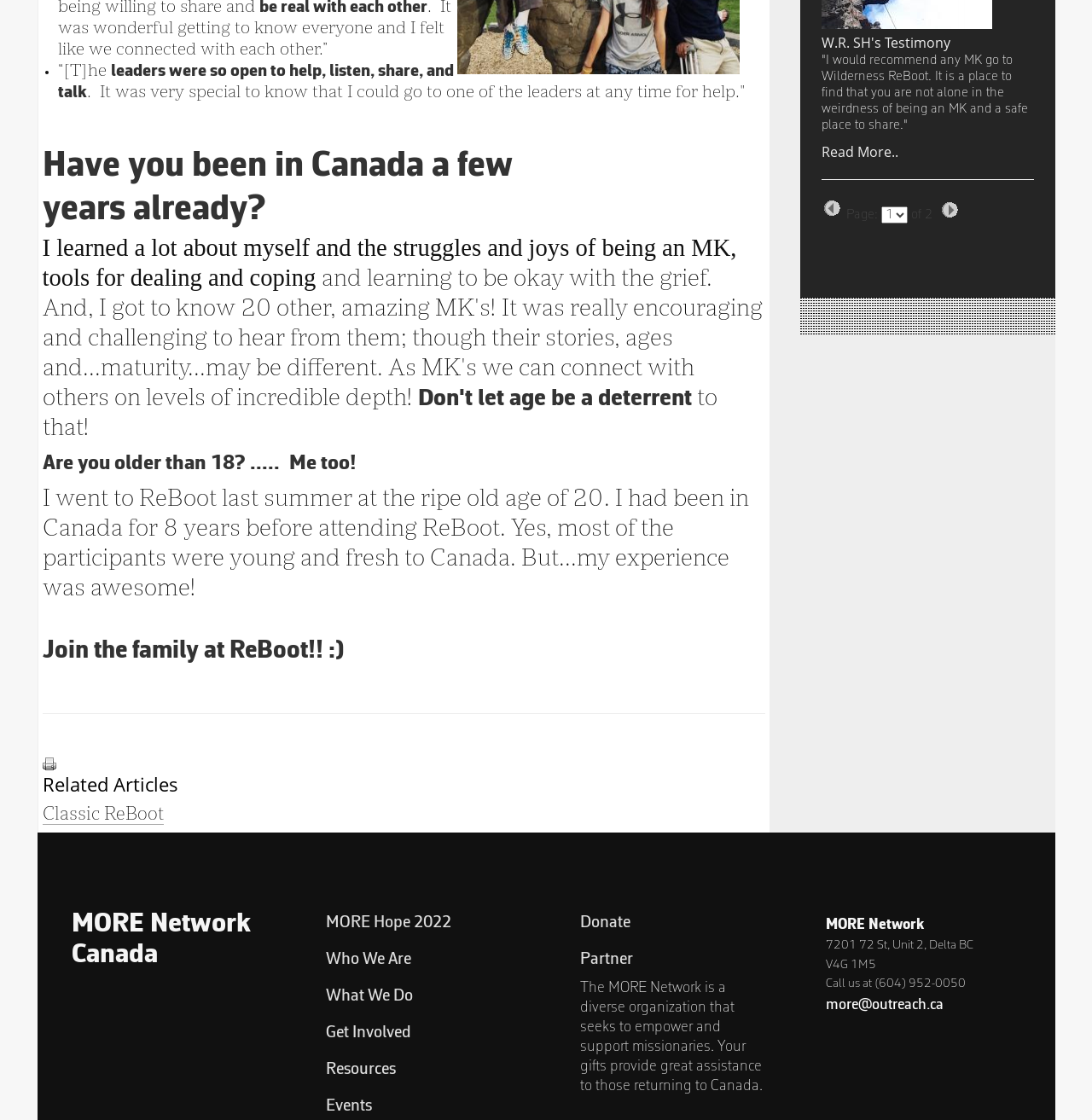Determine the bounding box coordinates for the clickable element required to fulfill the instruction: "Select a page from the dropdown". Provide the coordinates as four float numbers between 0 and 1, i.e., [left, top, right, bottom].

[0.807, 0.185, 0.831, 0.2]